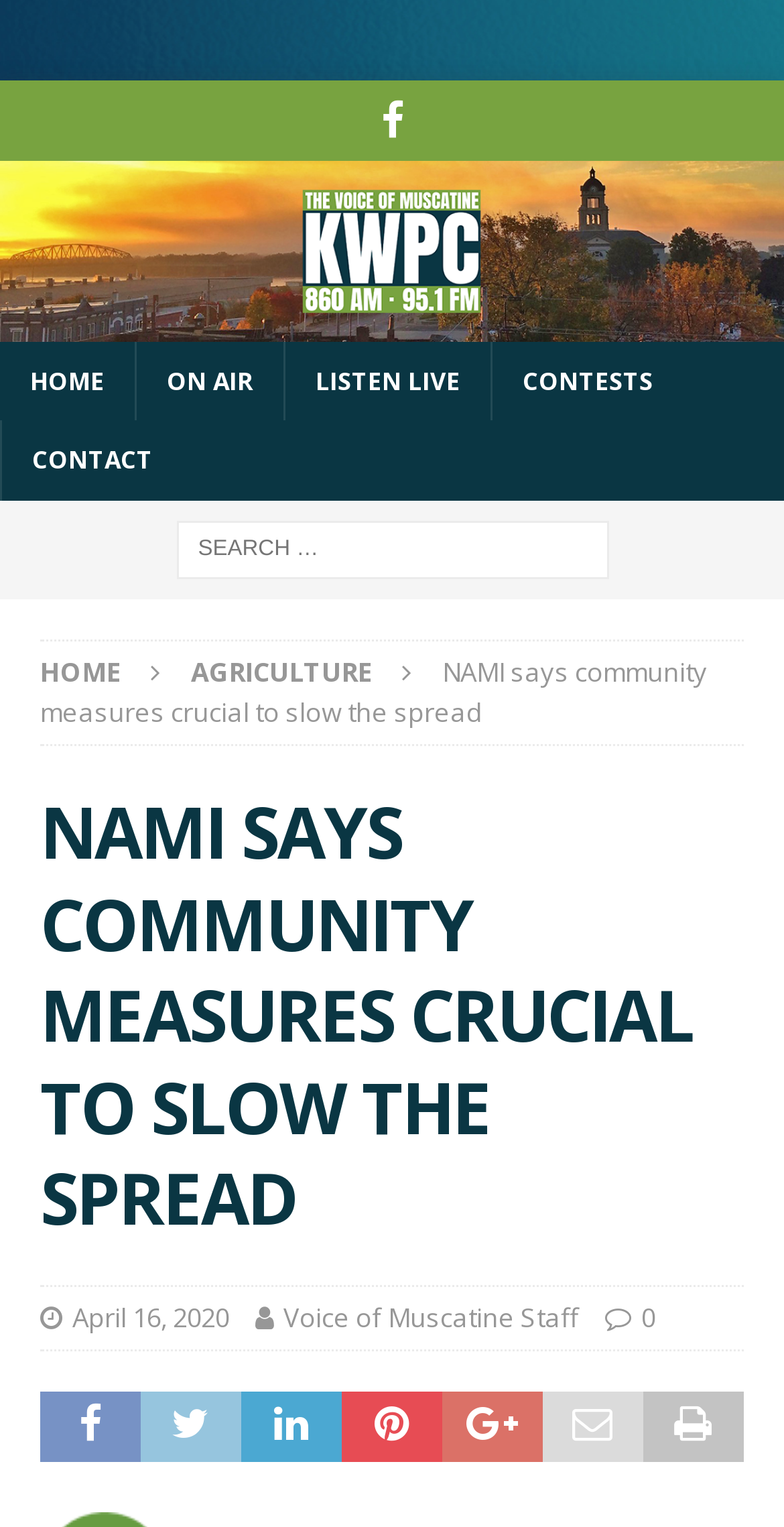Locate the bounding box for the described UI element: "Home". Ensure the coordinates are four float numbers between 0 and 1, formatted as [left, top, right, bottom].

[0.051, 0.428, 0.154, 0.451]